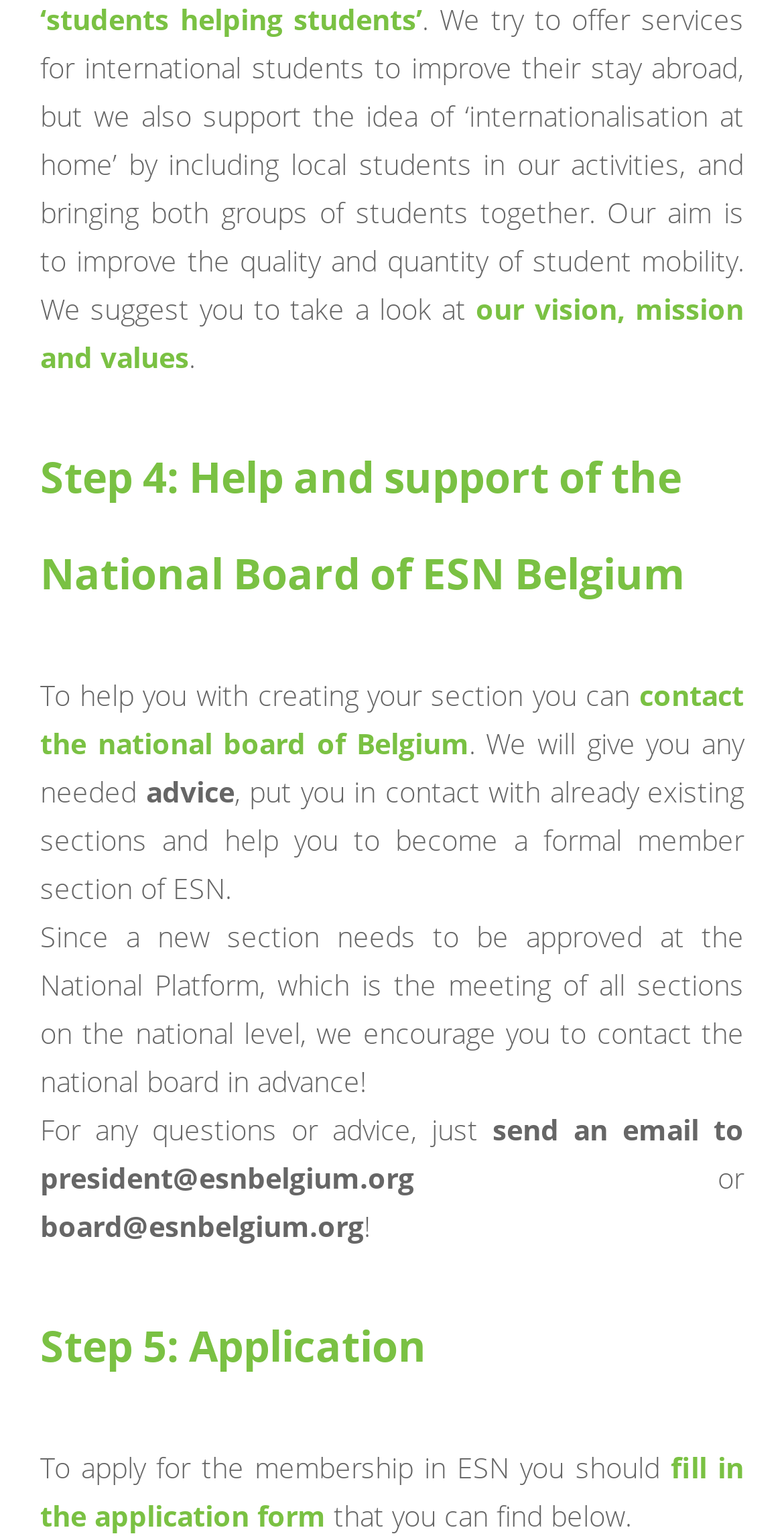What is the purpose of contacting the National Board of ESN Belgium?
Answer the question using a single word or phrase, according to the image.

Get advice and support